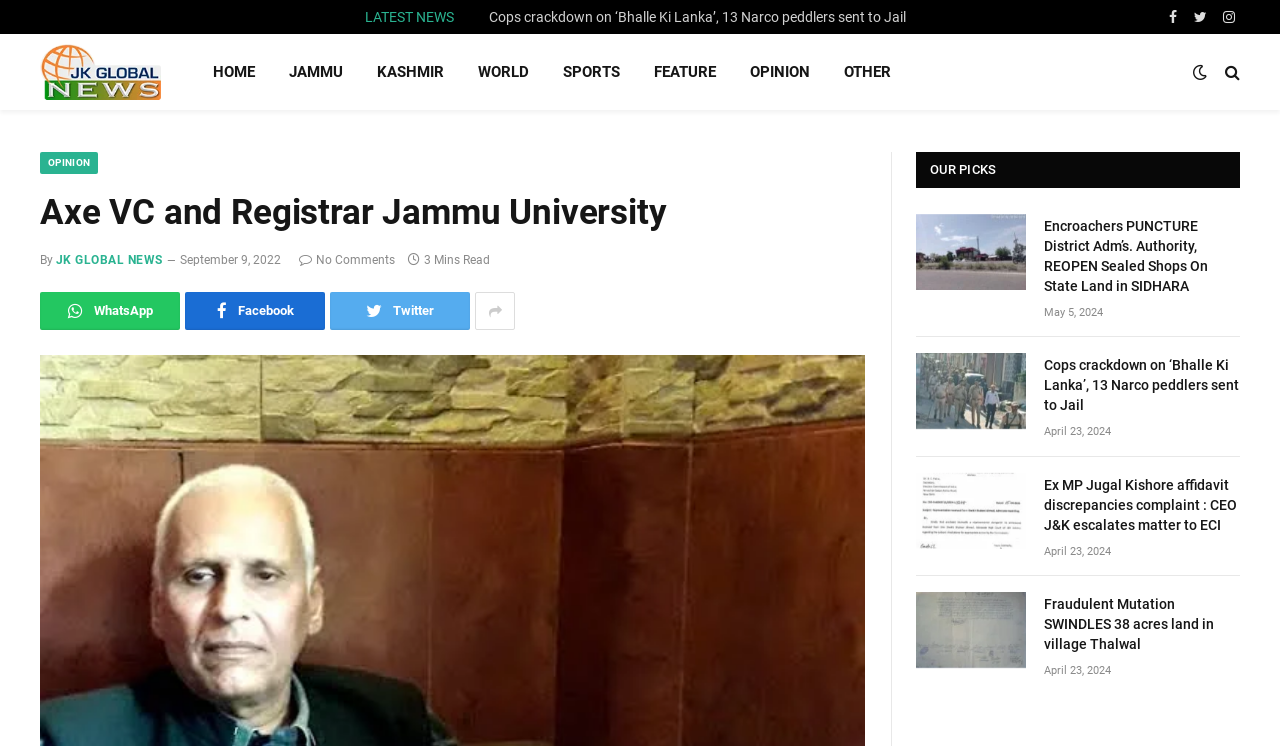Describe all significant elements and features of the webpage.

This webpage appears to be a news website, specifically the homepage of JK Globalnews. At the top, there is a heading "Axe VC and Registrar Jammu University" and a subheading "By JK GLOBAL NEWS" with a timestamp "September 9, 2022". Below this, there are social media links and a "No Comments" icon.

On the left side, there is a navigation menu with links to different sections of the website, including "HOME", "JAMMU", "KASHMIR", "WORLD", "SPORTS", "FEATURE", "OPINION", and "OTHER".

The main content of the page is divided into several sections. The top section has a heading "LATEST NEWS" and features a link to an article titled "Cops crackdown on ‘Bhalle Ki Lanka’, 13 Narco peddlers sent to Jail". Below this, there are three columns of articles, each with a heading and a timestamp. The articles are titled "Encroachers PUNCTURE District Adm’s. Authority, REOPEN Sealed Shops On State Land in SIDHARA", "Cops crackdown on ‘Bhalle Ki Lanka’, 13 Narco peddlers sent to Jail", "Ex MP Jugal Kishore affidavit discrepancies complaint : CEO J&K escalates matter to ECI", and "Fraudulent Mutation SWINDLES 38 acres land in village Thalwal".

On the top right corner, there are links to social media platforms, including Facebook, Twitter, and Instagram. There is also a search icon and a settings icon.